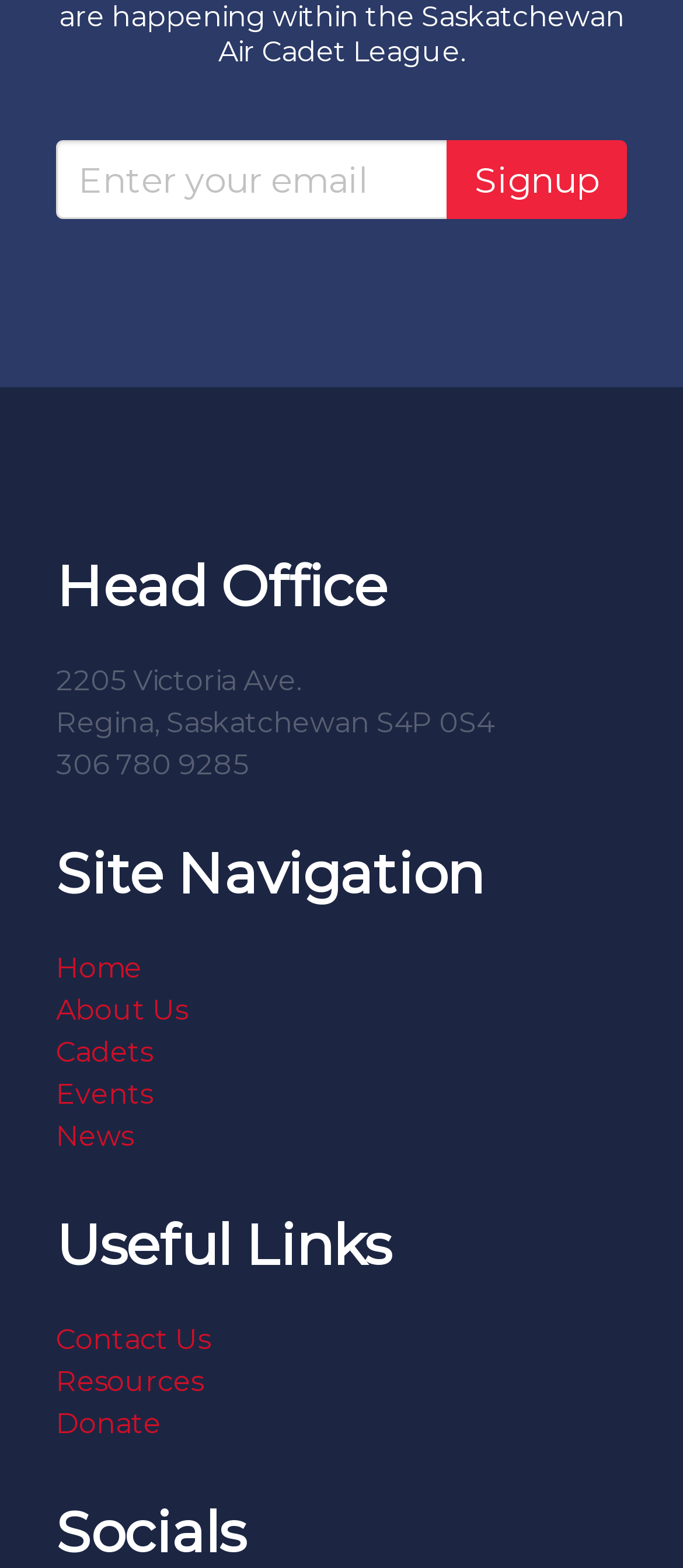Please provide the bounding box coordinates for the UI element as described: "Shigeru Okido". The coordinates must be four floats between 0 and 1, represented as [left, top, right, bottom].

None